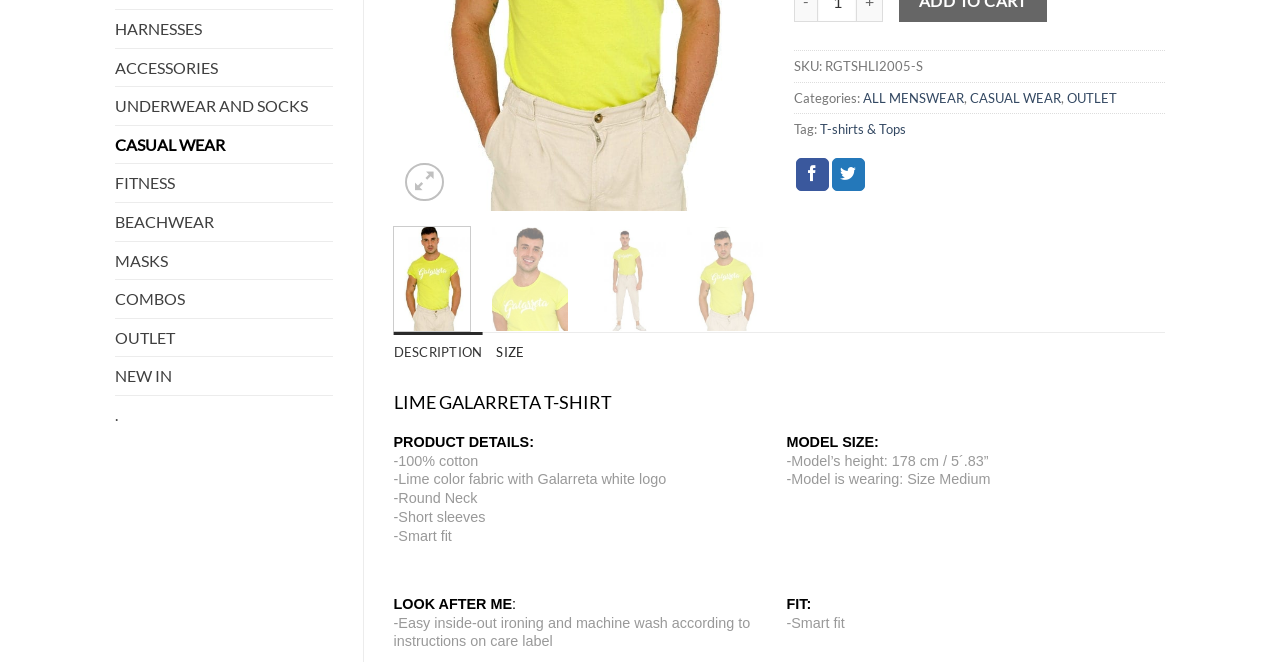Using the provided description Terms & Conditions, find the bounding box coordinates for the UI element. Provide the coordinates in (top-left x, top-left y, bottom-right x, bottom-right y) format, ensuring all values are between 0 and 1.

None